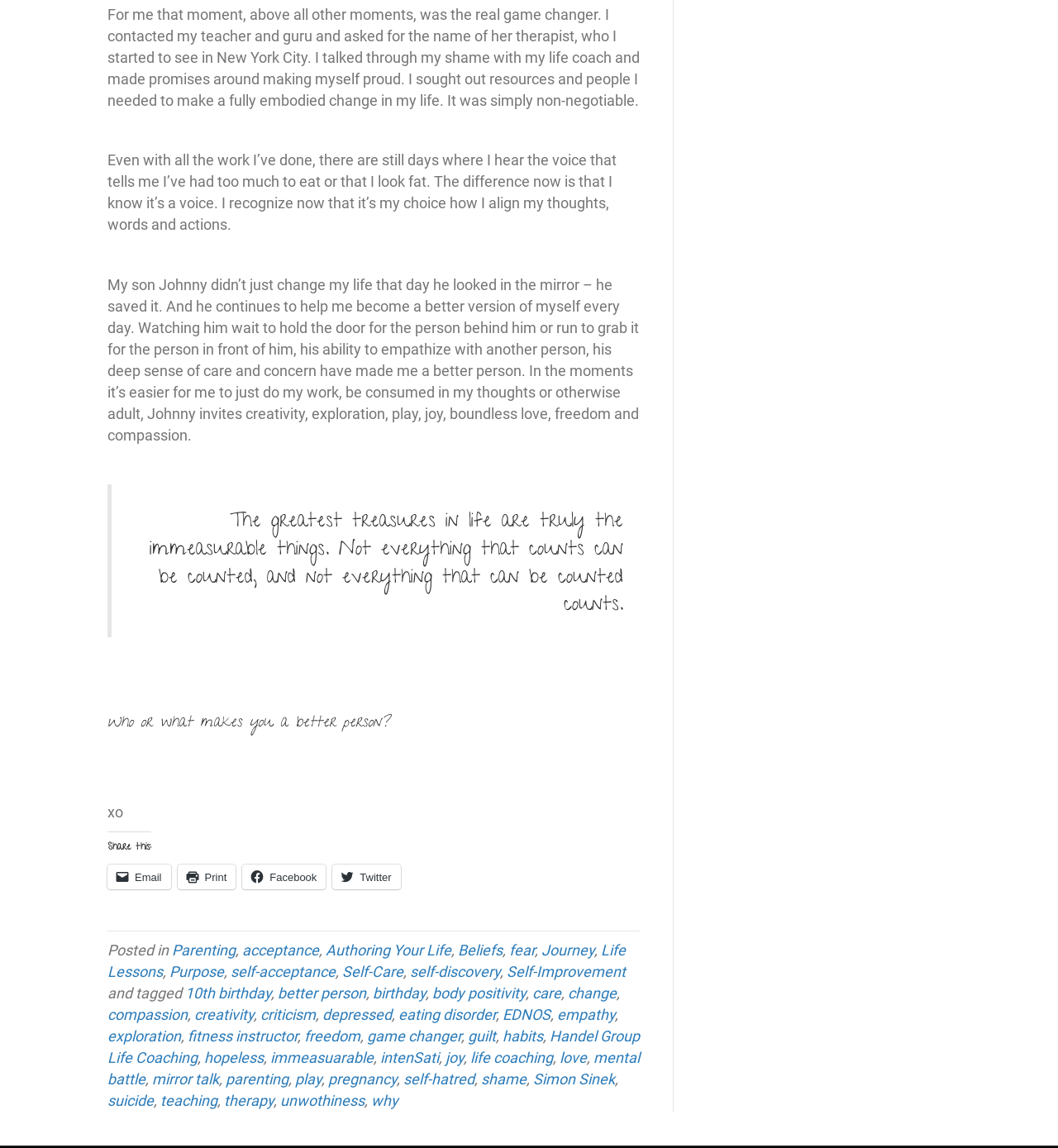Provide the bounding box coordinates of the HTML element described by the text: "hopeless".

[0.193, 0.914, 0.249, 0.929]